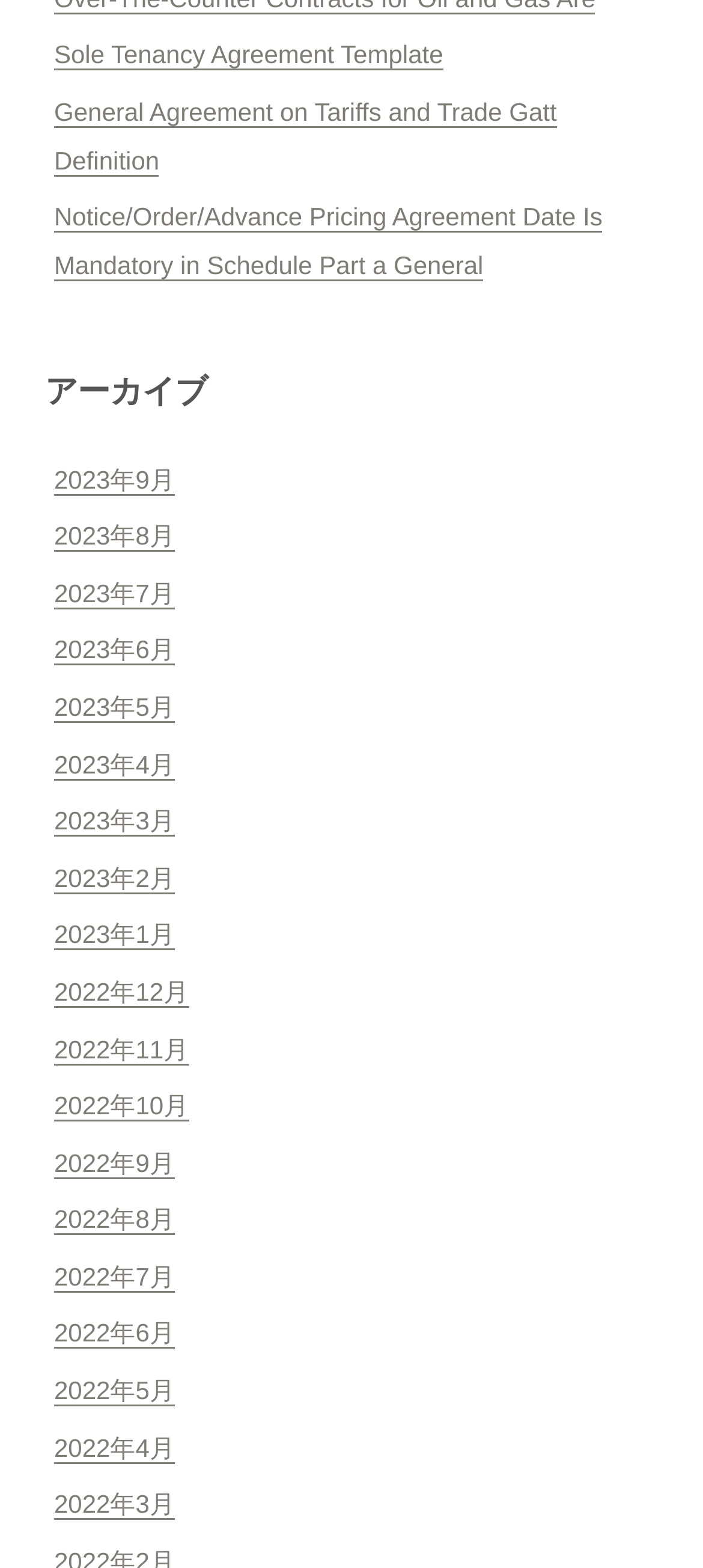Determine the bounding box of the UI component based on this description: "Sole Tenancy Agreement Template". The bounding box coordinates should be four float values between 0 and 1, i.e., [left, top, right, bottom].

[0.077, 0.026, 0.63, 0.045]